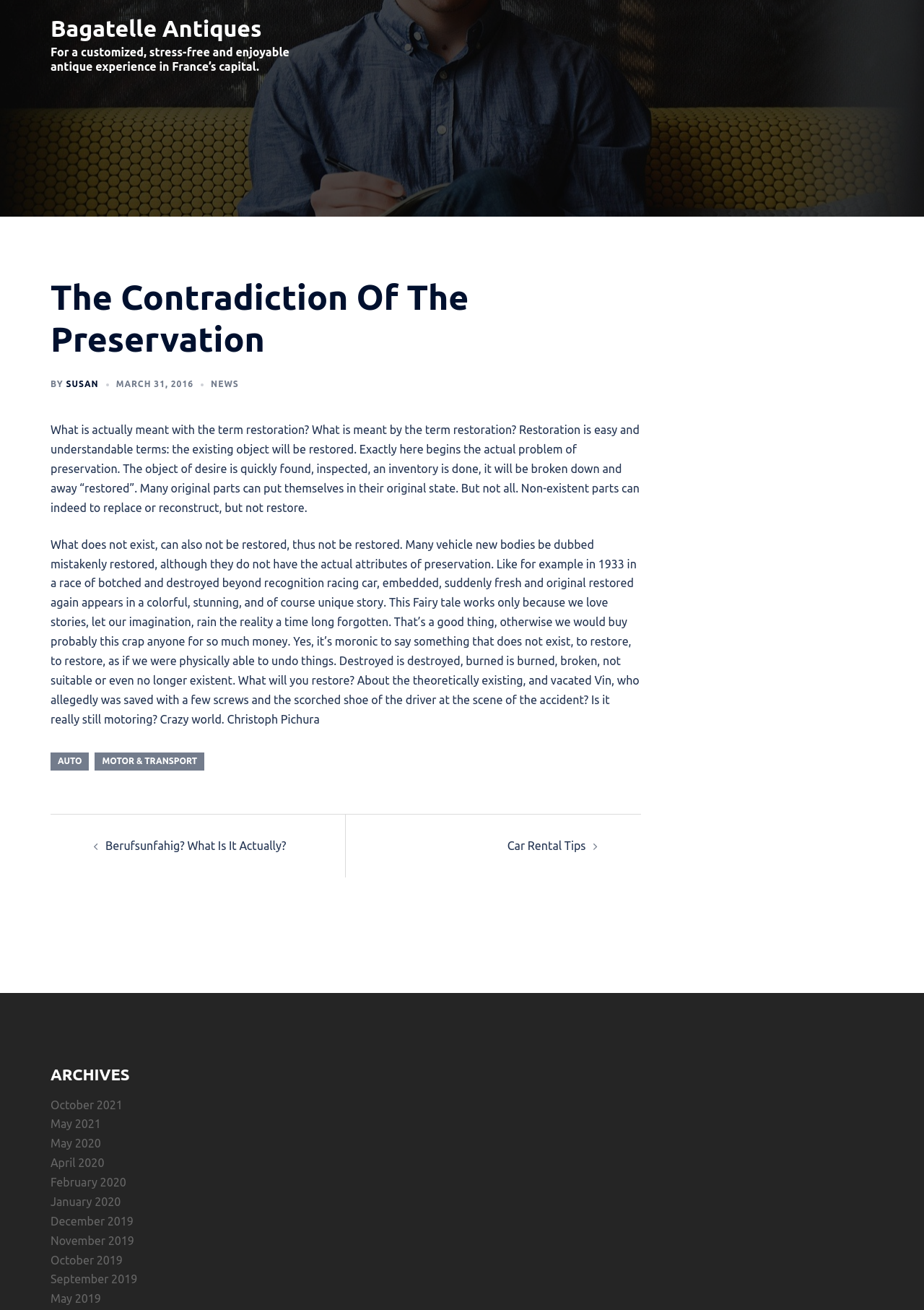What is the topic of the article?
Provide a detailed and well-explained answer to the question.

The article has a heading 'The Contradiction Of The Preservation' and the content discusses the meaning of restoration, its problems, and the difference between restoration and preservation. Therefore, the topic of the article is restoration.